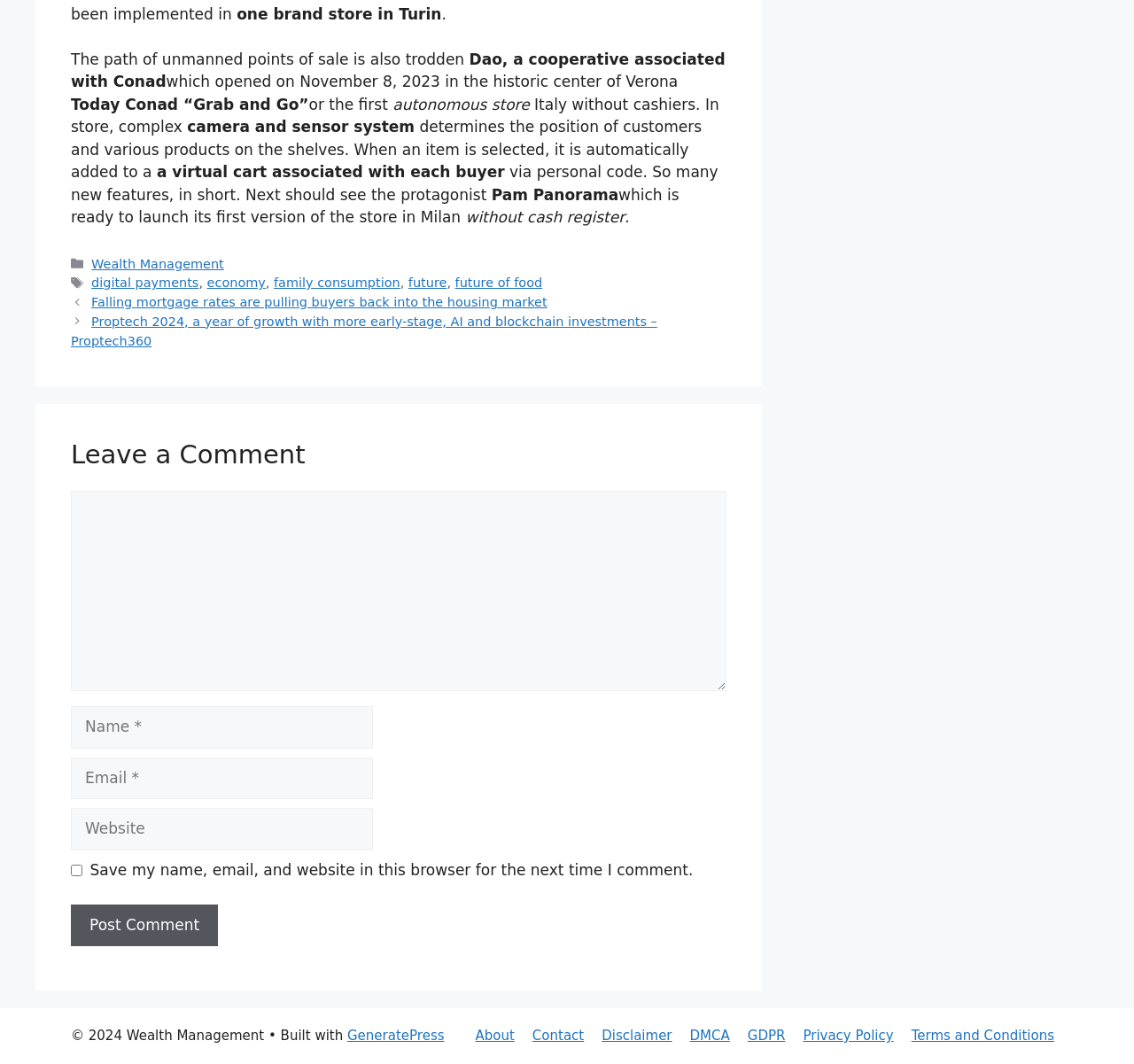Please identify the bounding box coordinates for the region that you need to click to follow this instruction: "Click on the 'ABOUT' link".

None